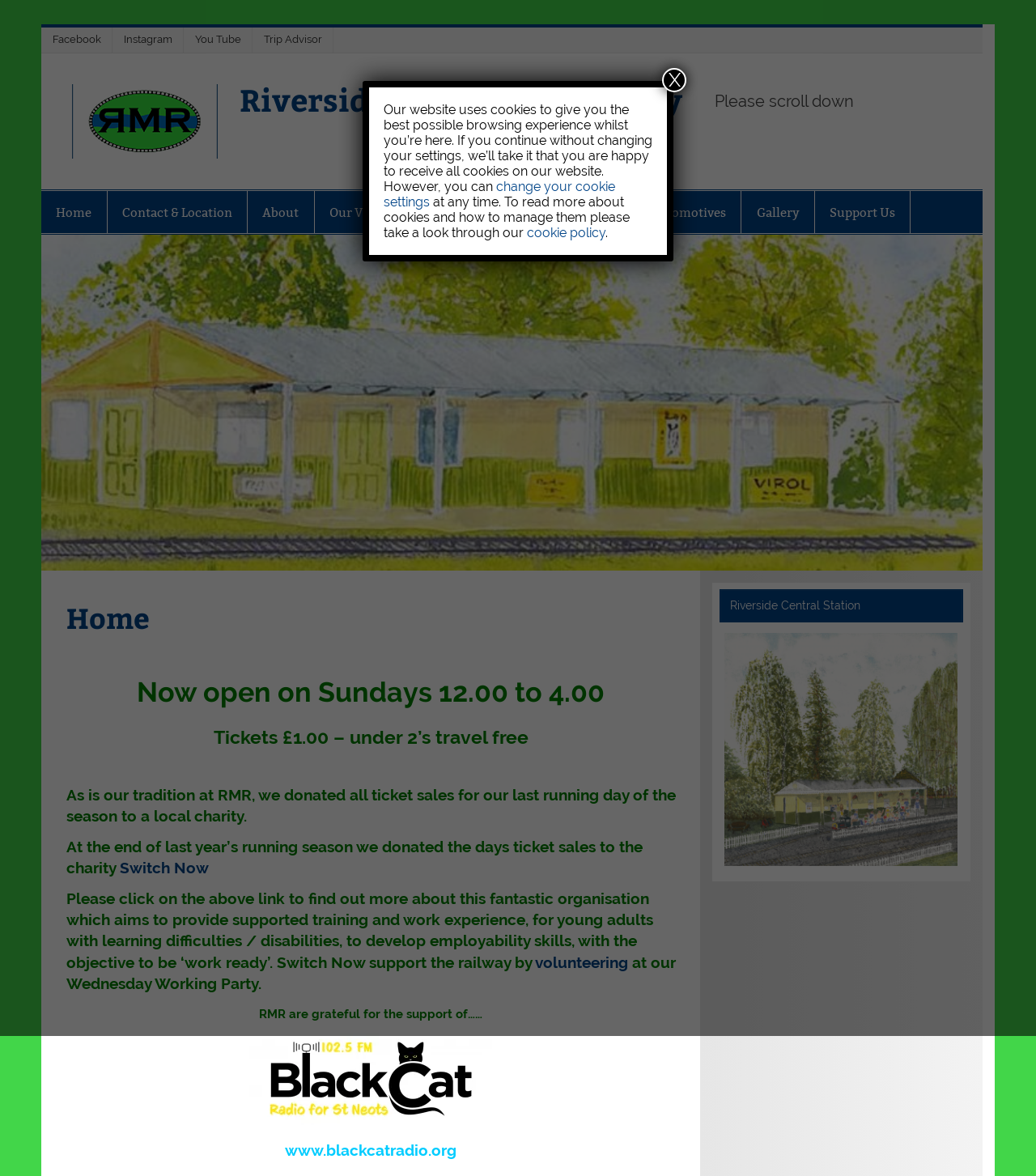Offer an extensive depiction of the webpage and its key elements.

The webpage is about Riverside Miniature Railway. At the top, there are social media links to Facebook, Instagram, You Tube, and Trip Advisor, aligned horizontally and relatively small in size. Below these links, there is a prominent link to the Riverside Miniature Railway website.

The main navigation menu is located in the middle of the top section, with links to Home, Contact & Location, About, Our Vision, History of RMR, Volunteering, Locomotives, Gallery, and Support Us. These links are arranged horizontally and are of similar size.

Further down, there is a dialog box that takes up most of the page's width, with a message about the website's use of cookies. The message explains that the website uses cookies to provide a good browsing experience and that users can change their cookie settings or read the cookie policy. There are two links within the message, one to change cookie settings and another to the cookie policy. Below the message, there is a Close button with an 'X' icon.

At the bottom of the page, there are two more links, one to Switch Now and another to volunteering. There is also a link to an external website, www.blackcatradio.org.